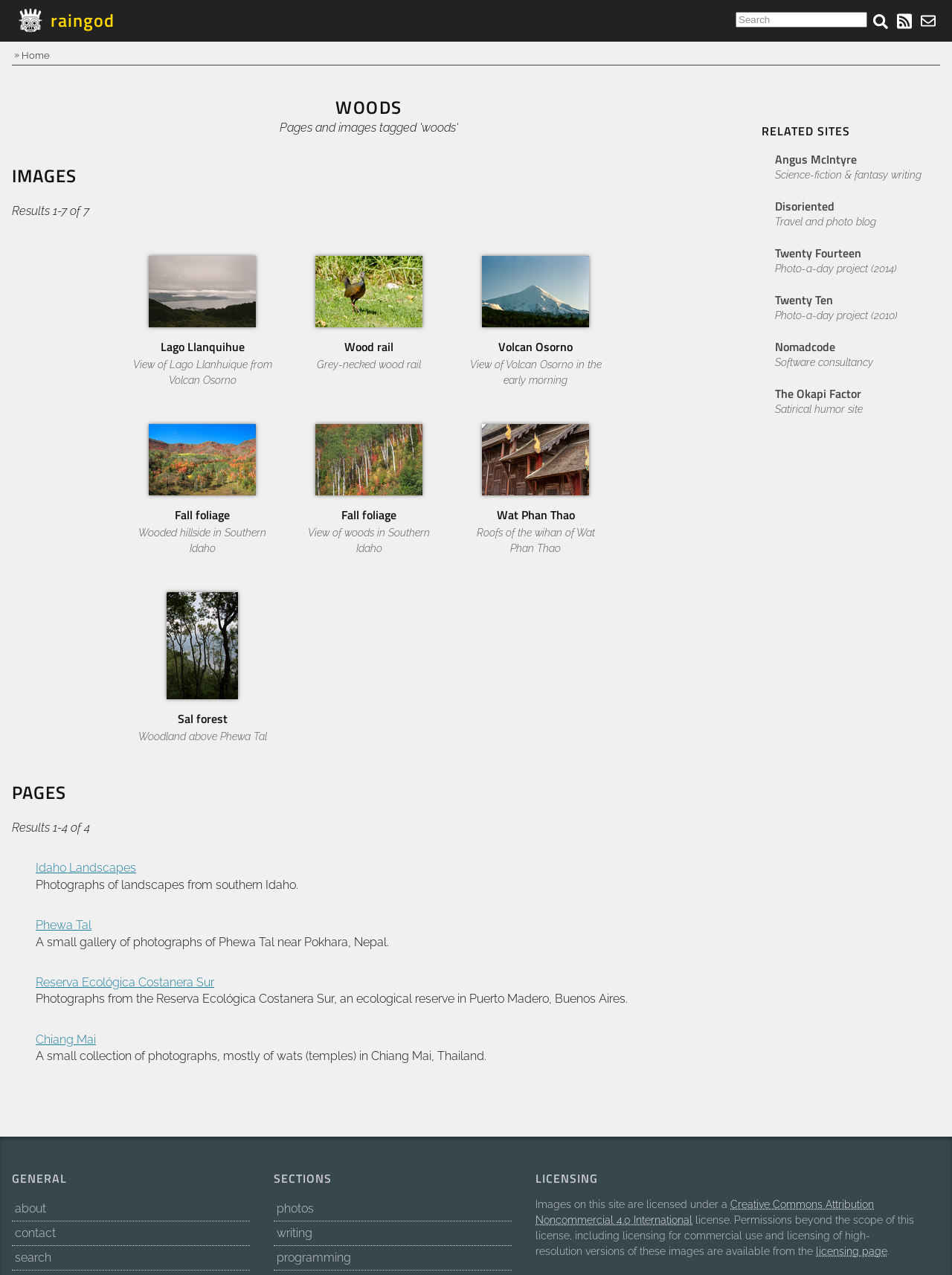What type of license applies to the images on this webpage?
Using the visual information, respond with a single word or phrase.

Creative Commons Attribution Noncommercial 4.0 International